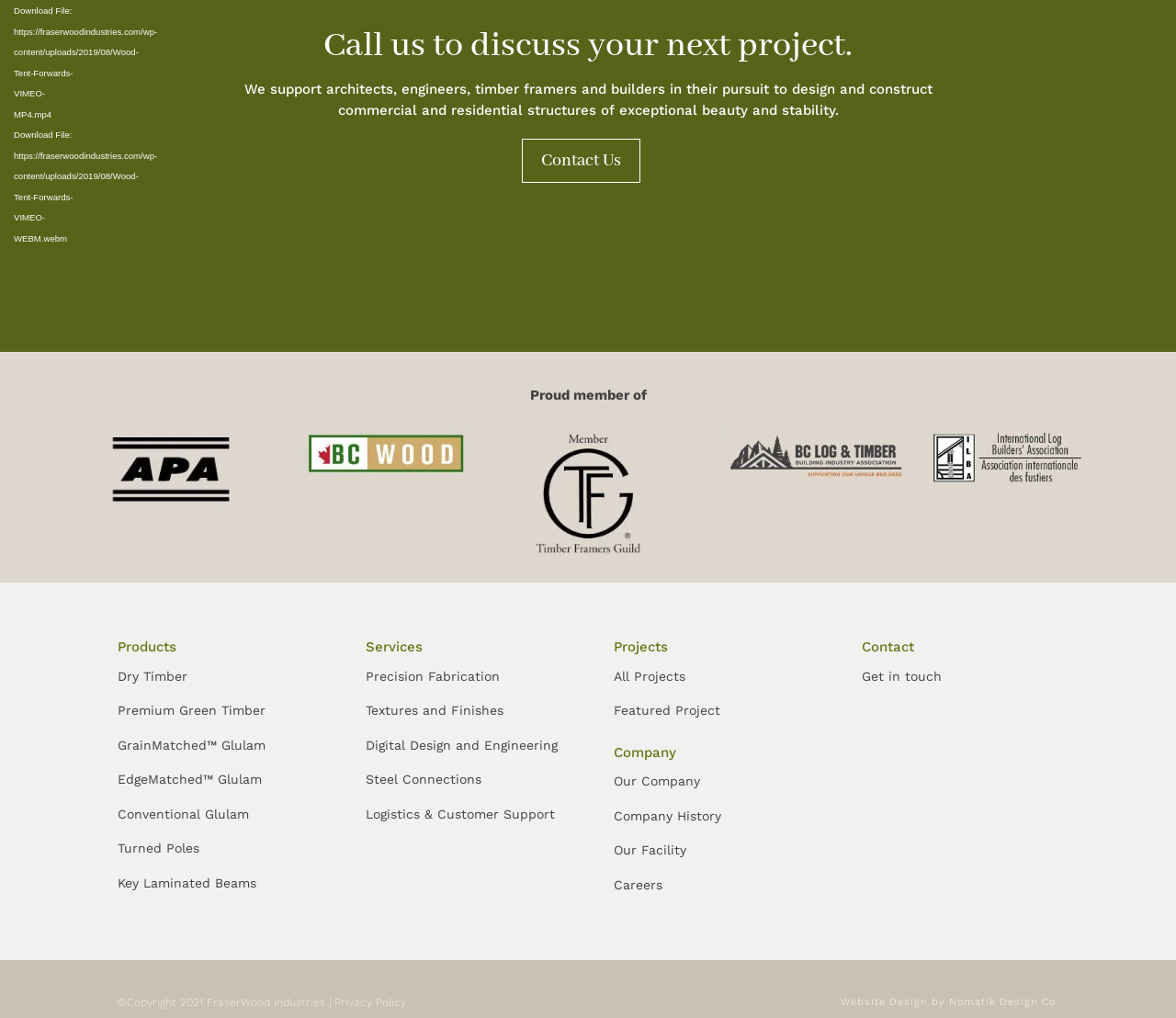Please determine the bounding box coordinates of the element to click in order to execute the following instruction: "Download the video file in MP4 format". The coordinates should be four float numbers between 0 and 1, specified as [left, top, right, bottom].

[0.0, 0.001, 0.078, 0.123]